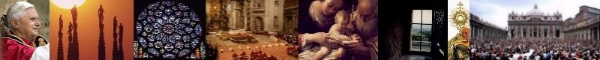Provide a rich and detailed narrative of the image.

The image features a collage that illustrates various aspects of religious and cultural themes, with specific focus on elements associated with the Catholic Church. On the left, a figure in white papal attire suggests a connection to the Pope, possibly symbolizing authority and leadership within the church. Adjacent to this, striking silhouettes of tall spires form a backdrop against a sunset, representing the architectural beauty of cathedrals.

The central segment showcases a colorful stained glass window, emphasizing artistry and spirituality common in sacred spaces. Further right, a lavish altar setting indicates ceremonial practices, surrounded by rich decorations that highlight the reverence of religious rituals. Depictions of human figures, engaging in intimacy or connection, suggest deep emotional or familial ties, possibly reflecting themes of love and compassion.

Moving towards the right, a window framed against darkness hints at moments of introspection or revelation, further enhanced by the presence of historical architectural details. Finally, a large crowd gathered in front of a prominent building—likely St. Peter's Basilica—evokes a sense of community and collective faith, illustrating the significant role of public gatherings in religious observances. This image collectively portrays the multifaceted nature of faith, culture, and community within the context of religious practices.